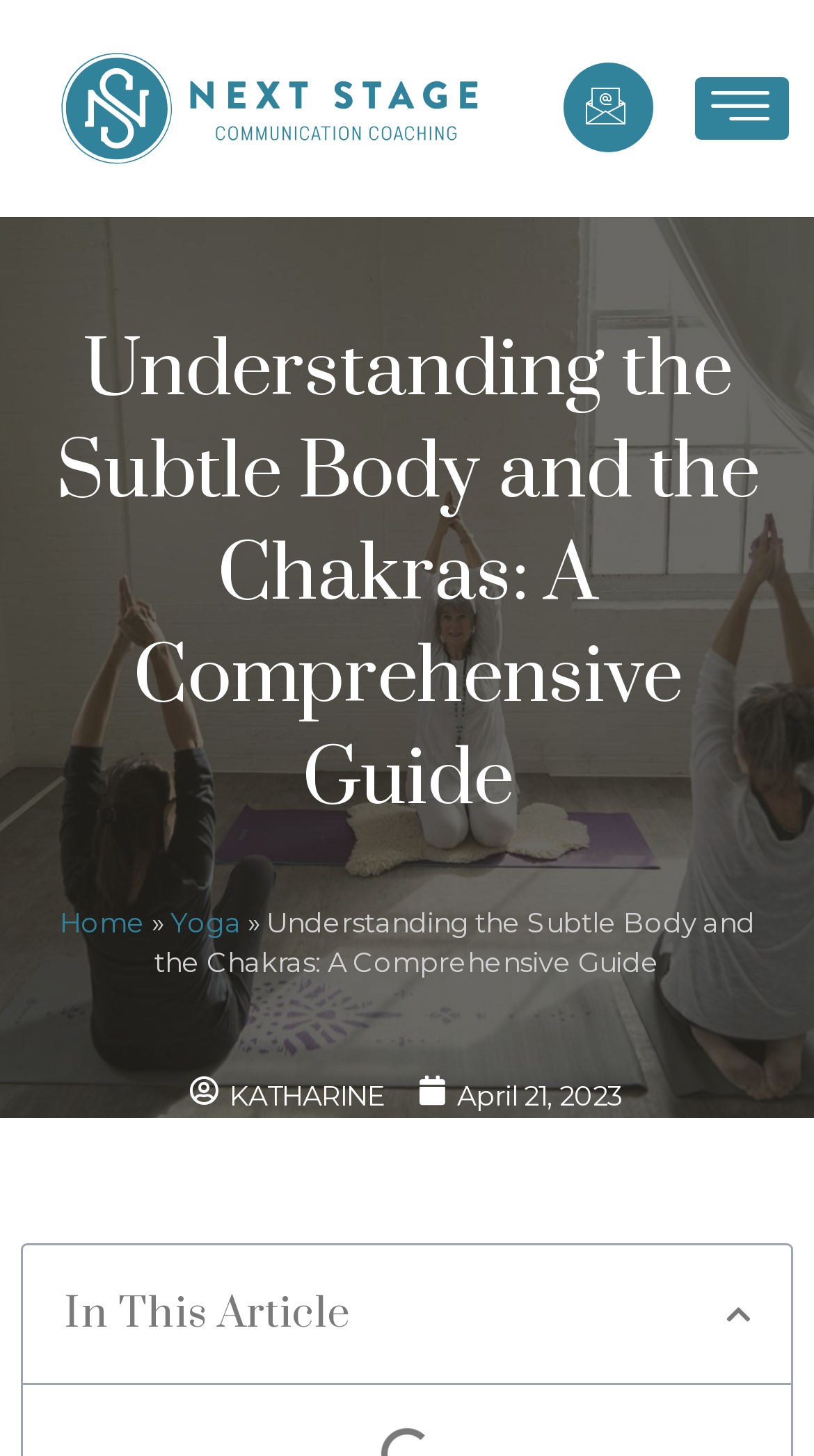Using the details from the image, please elaborate on the following question: Who is the author of the current article?

I found the author's name by looking at the link 'KATHARINE' which appears below the article title and above the published date.